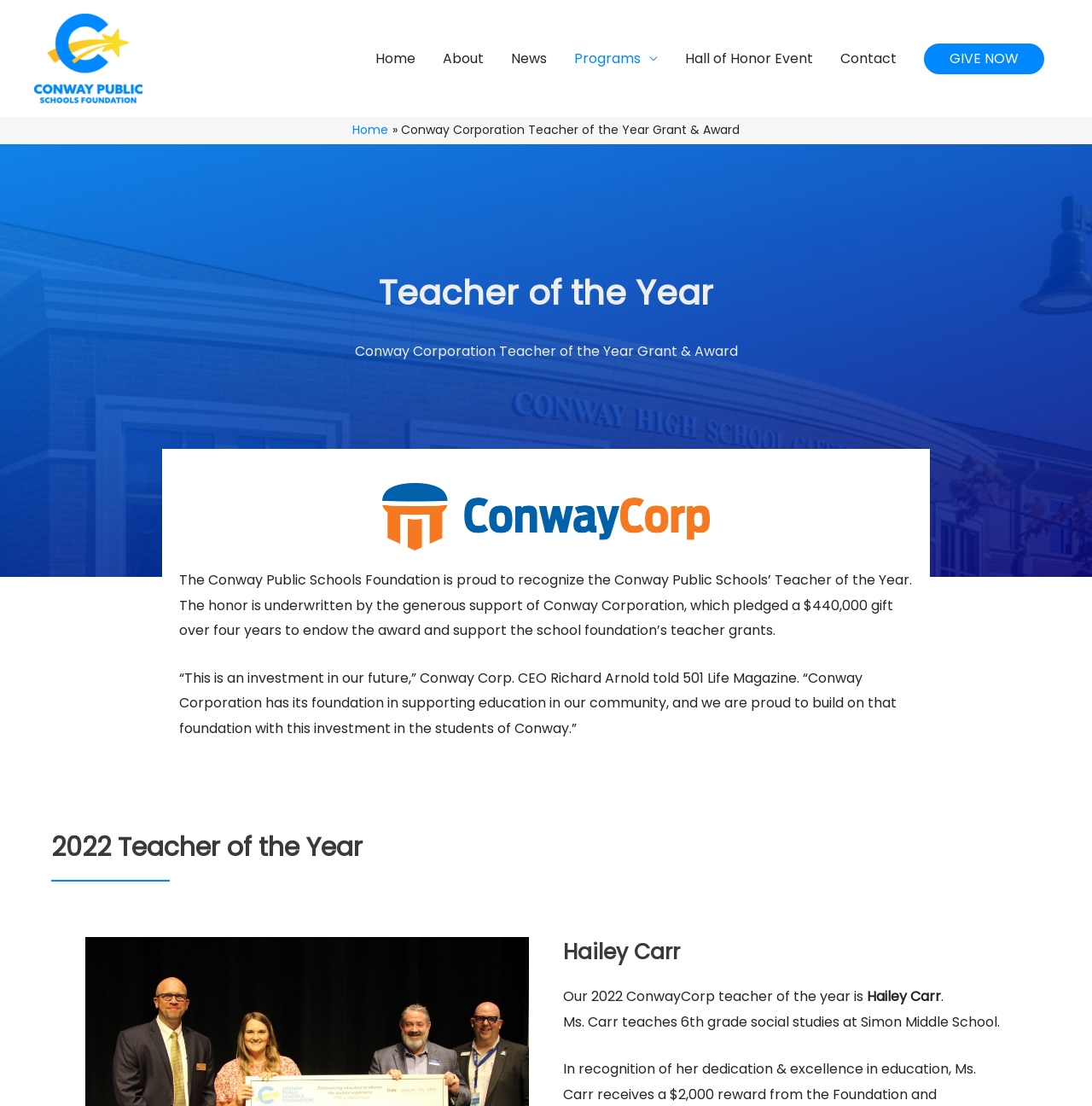Find the bounding box coordinates of the area to click in order to follow the instruction: "Click the 'About' link in the site navigation".

[0.393, 0.0, 0.455, 0.106]